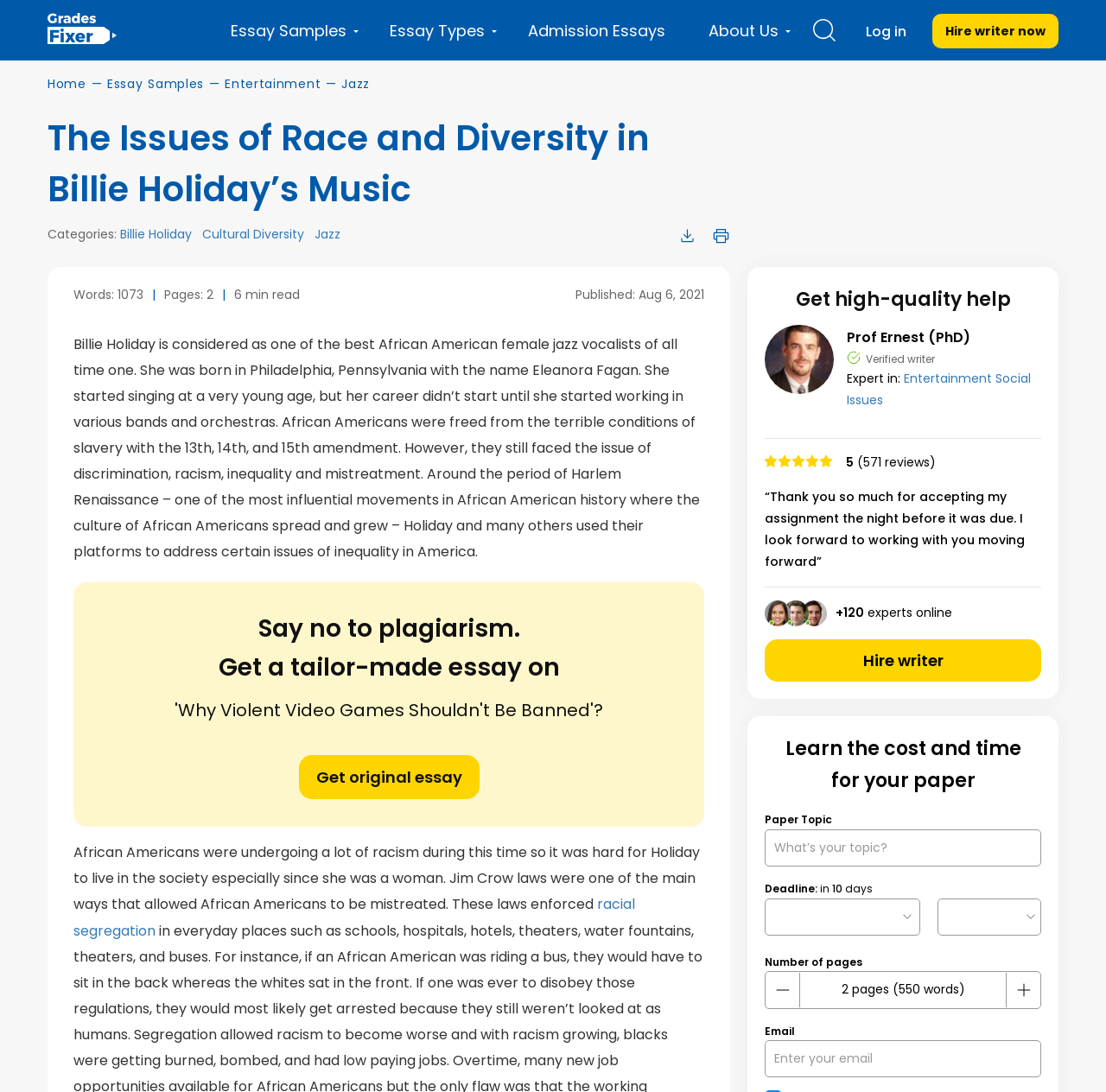Find the bounding box coordinates corresponding to the UI element with the description: "Hire writer now Order". The coordinates should be formatted as [left, top, right, bottom], with values as floats between 0 and 1.

[0.843, 0.013, 0.957, 0.044]